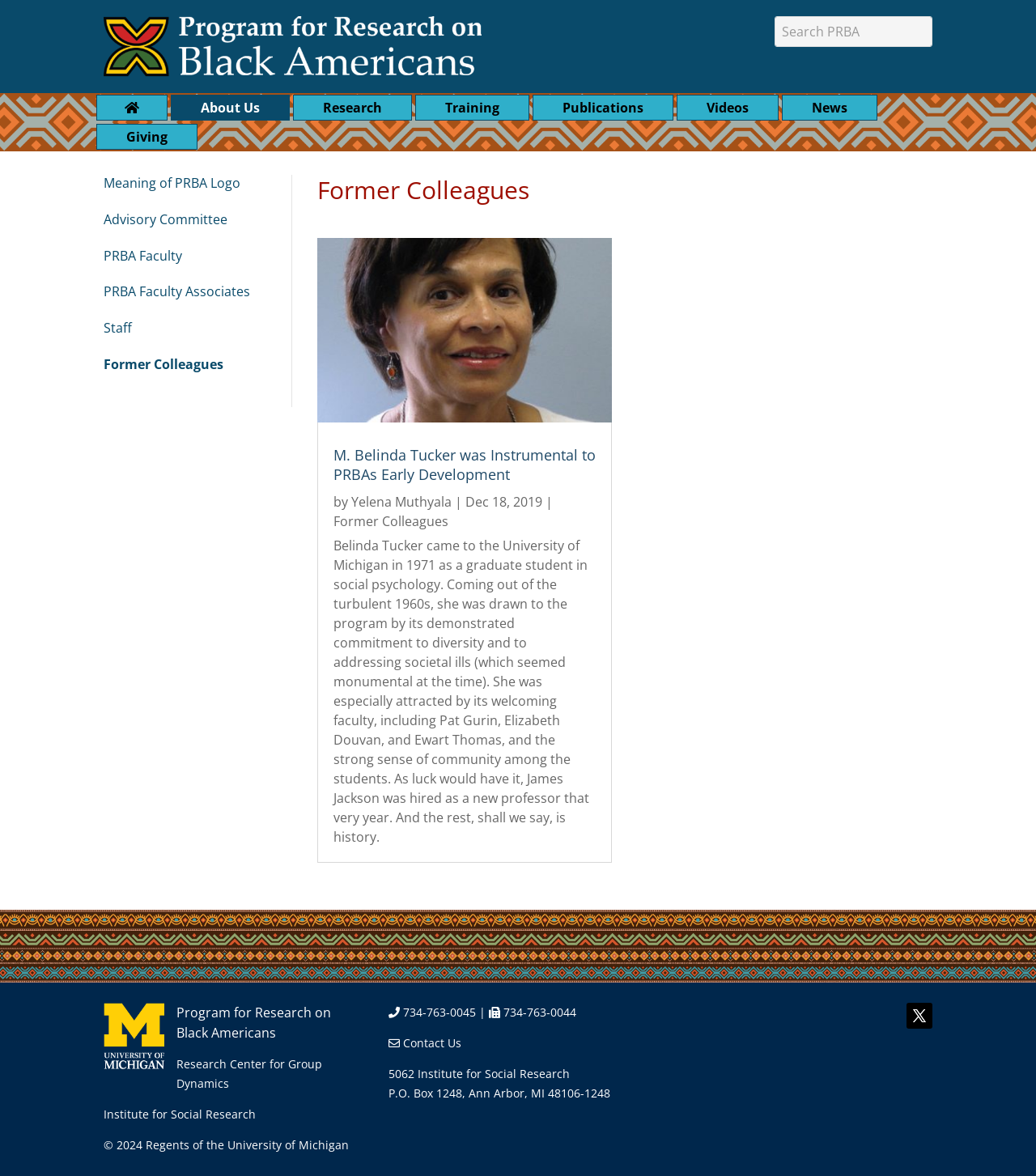Examine the screenshot and answer the question in as much detail as possible: What is the name of the research program?

The name of the research program can be found in the title of the webpage, 'Former Colleagues | PRBA', and also in the link 'Program for Research on Black Americans' at the bottom of the page.